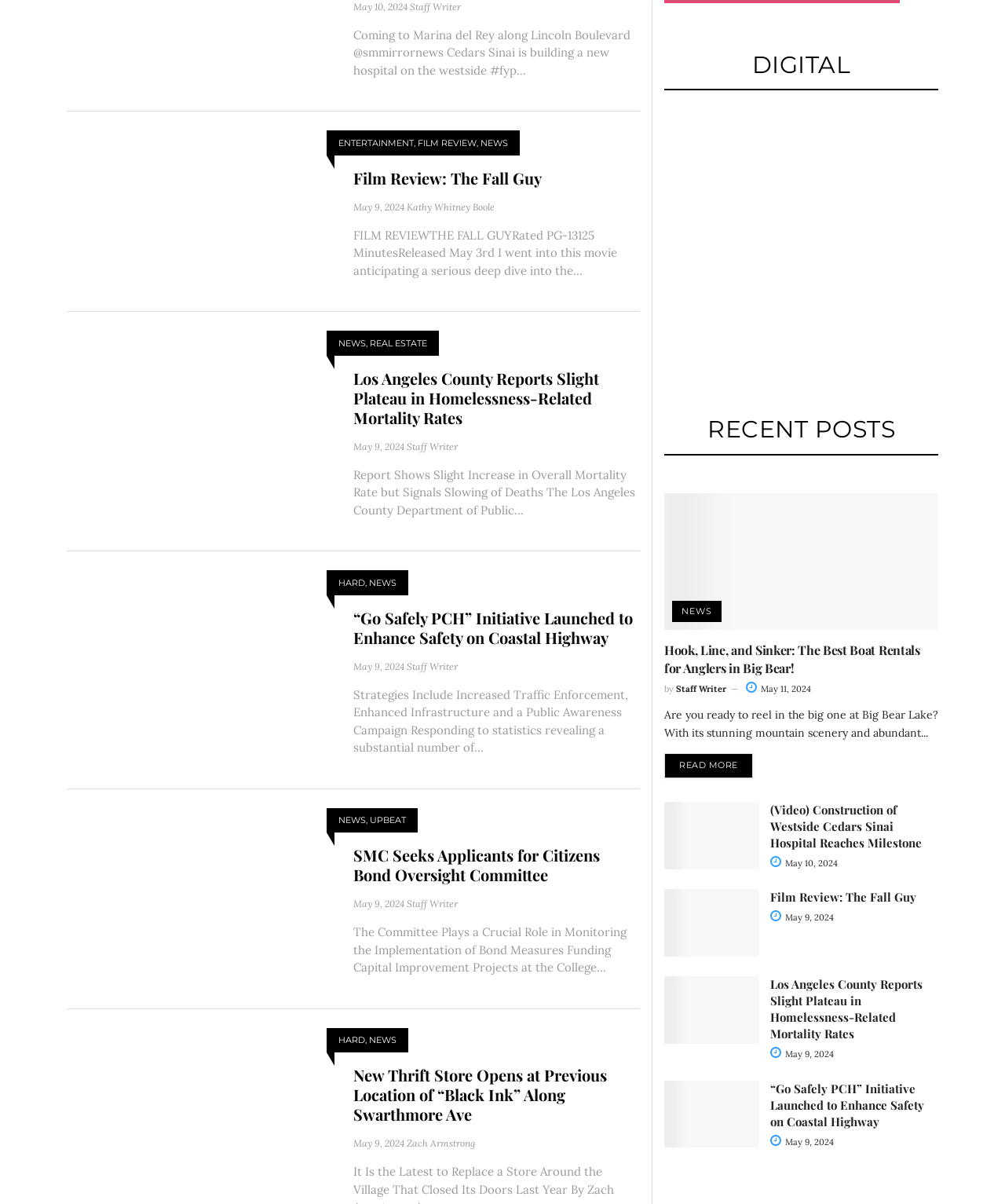Bounding box coordinates are specified in the format (top-left x, top-left y, bottom-right x, bottom-right y). All values are floating point numbers bounded between 0 and 1. Please provide the bounding box coordinate of the region this sentence describes: Terms & Conditions

None